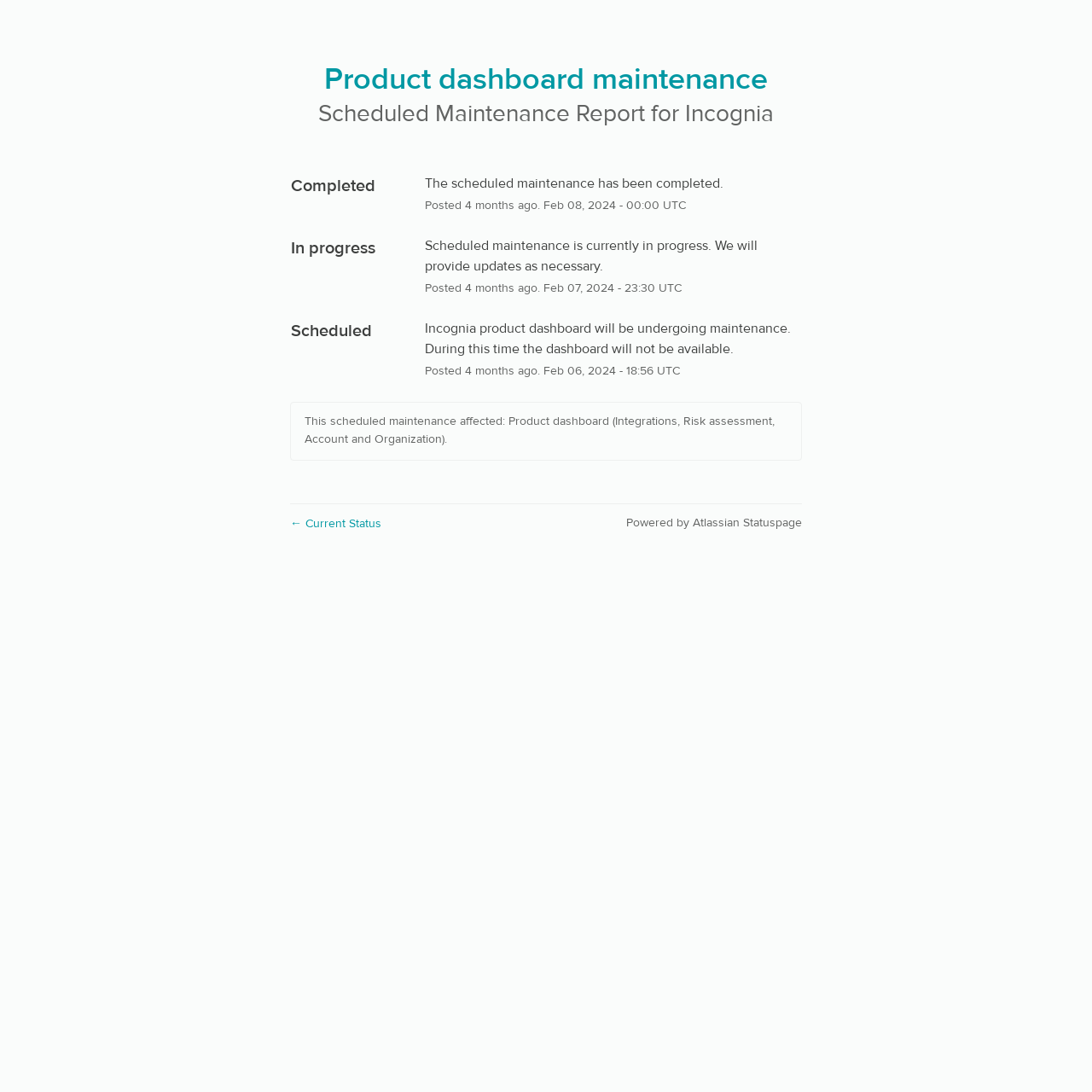What is the purpose of the Incognia product dashboard?
Based on the screenshot, provide your answer in one word or phrase.

Integrations, Risk assessment, Account and Organization